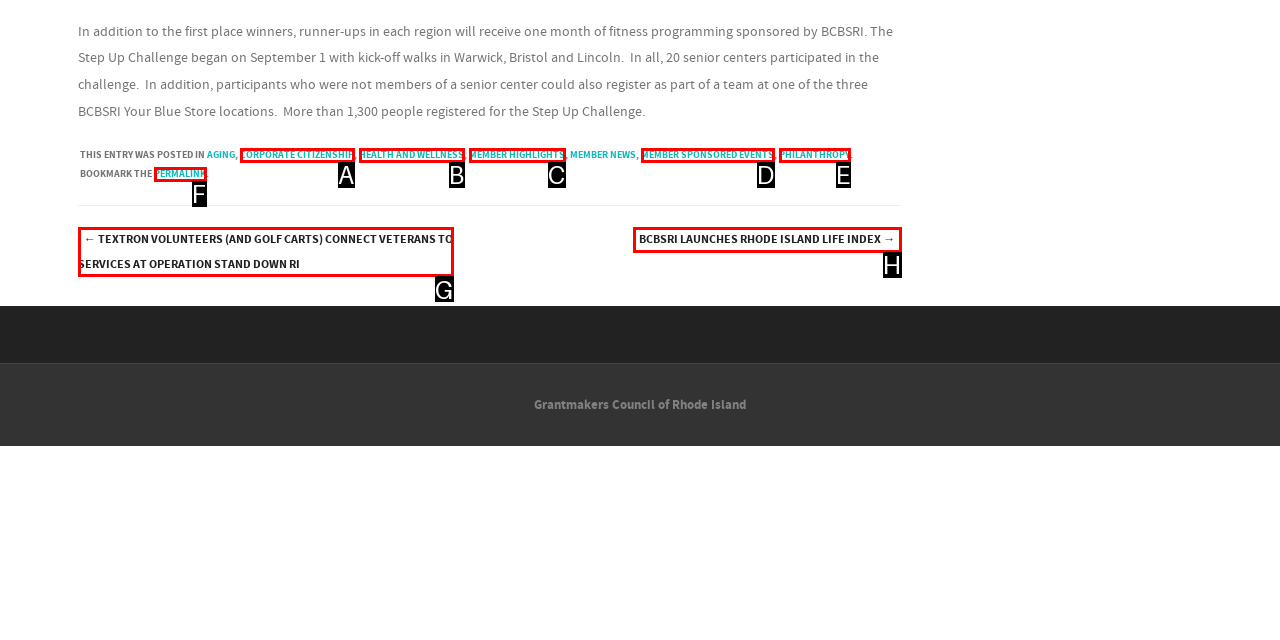Select the HTML element that best fits the description: Member Sponsored Events
Respond with the letter of the correct option from the choices given.

D